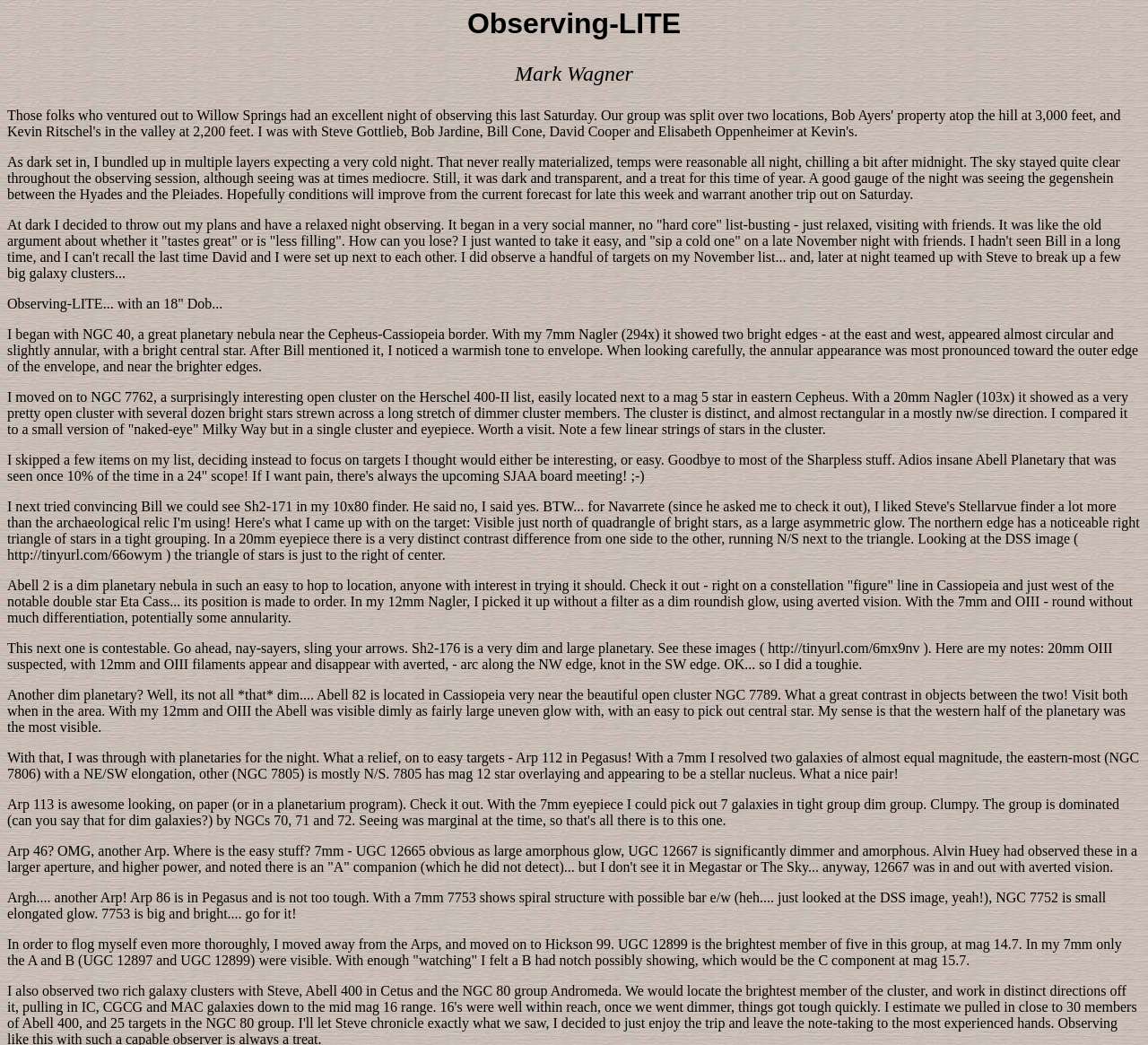Provide an in-depth caption for the elements present on the webpage.

The webpage is a personal blog or journal entry about an individual's stargazing experience. At the top, there is a heading "Observing-LITE" which is centered and takes up most of the width of the page. Below the heading, there is a brief introduction to the stargazing session, describing the weather conditions and the author's decision to have a relaxed night observing.

The main content of the page is a series of paragraphs, each describing a specific celestial object observed by the author. The paragraphs are arranged in a vertical column, with each paragraph building upon the previous one to create a narrative of the author's stargazing experience. The text is dense and filled with technical terms and descriptions of the objects observed, suggesting that the author is an experienced astronomer.

Throughout the page, there are no images, but the text is rich in descriptive language, painting a vivid picture of the celestial objects observed. The author's writing style is conversational and humorous, with occasional witty remarks and asides. The tone is informal and personal, suggesting that the webpage is a personal blog or journal entry rather than a formal scientific article.

The webpage has a simple and clean layout, with a focus on the text content. The paragraphs are well-spaced, making it easy to read and follow the author's narrative. Overall, the webpage is a personal and engaging account of an individual's stargazing experience, written in a style that is both informative and entertaining.